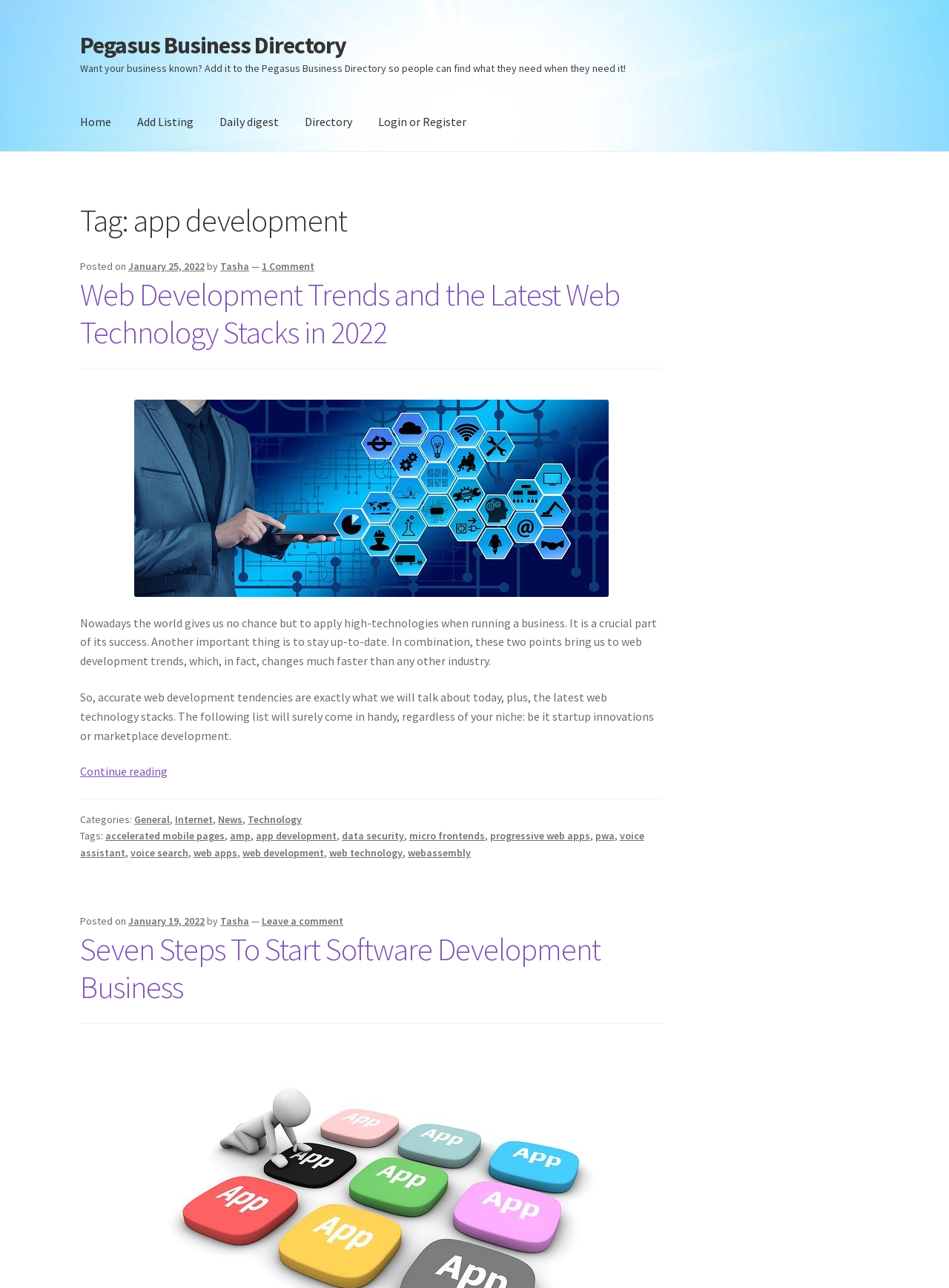Provide the bounding box coordinates of the HTML element described as: "Pegasus Business Directory". The bounding box coordinates should be four float numbers between 0 and 1, i.e., [left, top, right, bottom].

[0.084, 0.024, 0.365, 0.047]